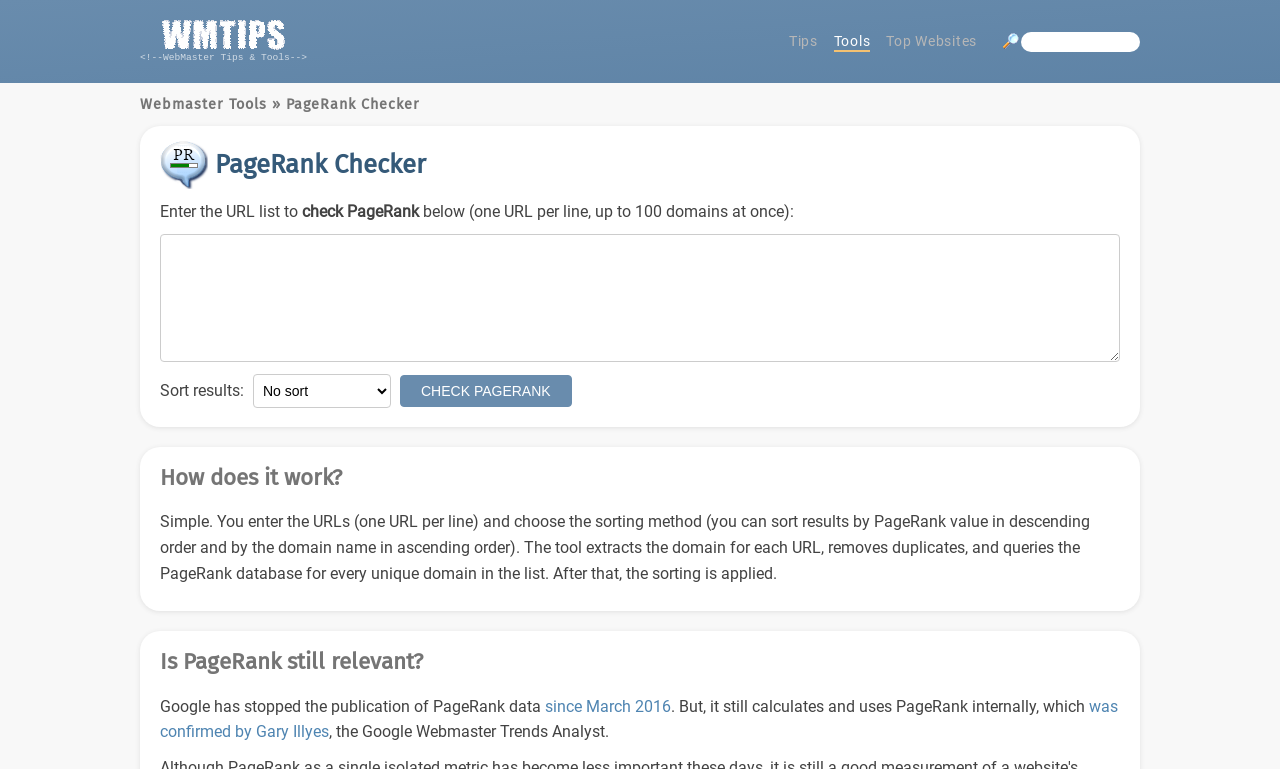Given the webpage screenshot and the description, determine the bounding box coordinates (top-left x, top-left y, bottom-right x, bottom-right y) that define the location of the UI element matching this description: Tools

[0.651, 0.043, 0.68, 0.067]